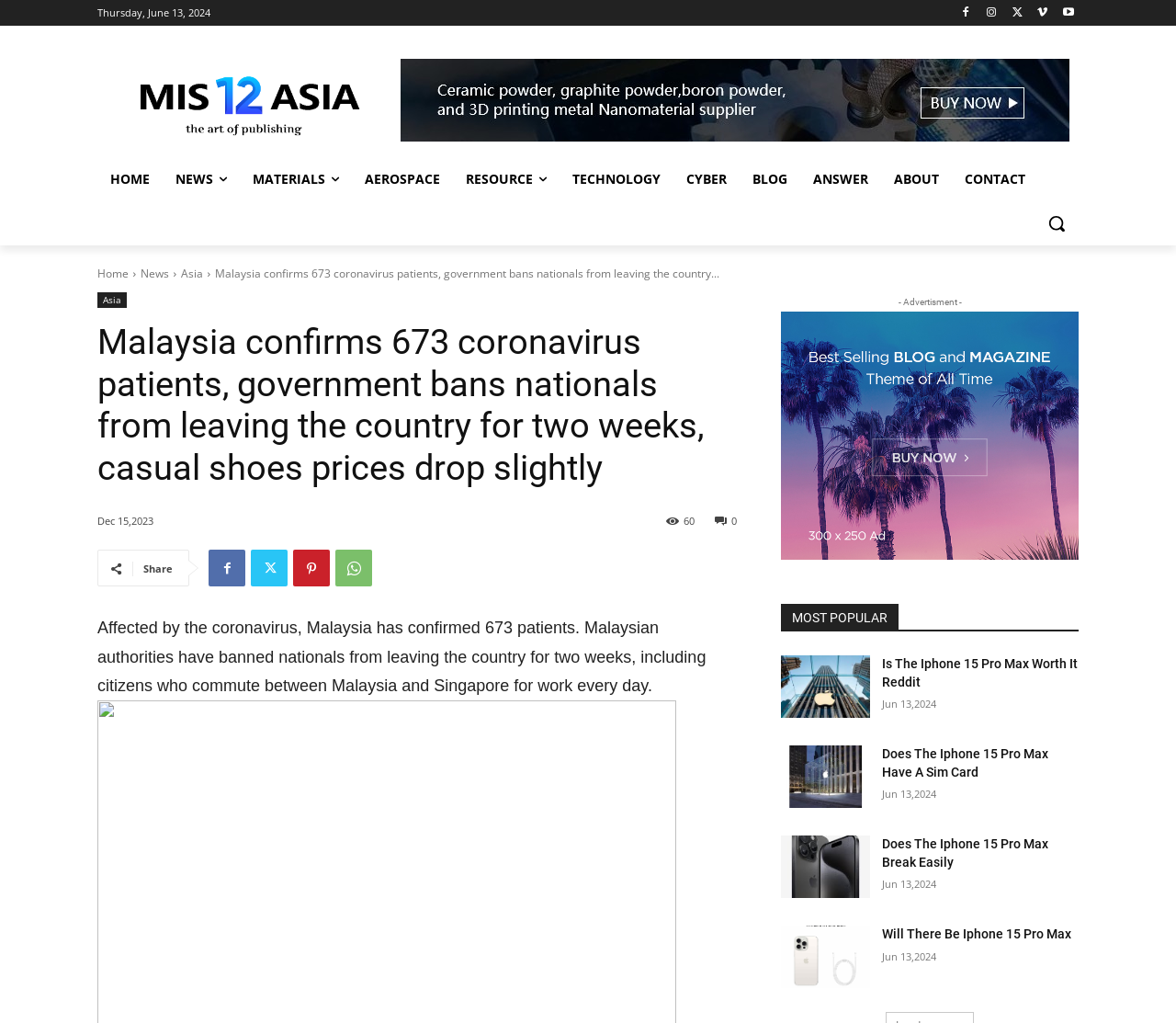What is the date of the news article?
From the image, respond using a single word or phrase.

June 13, 2024